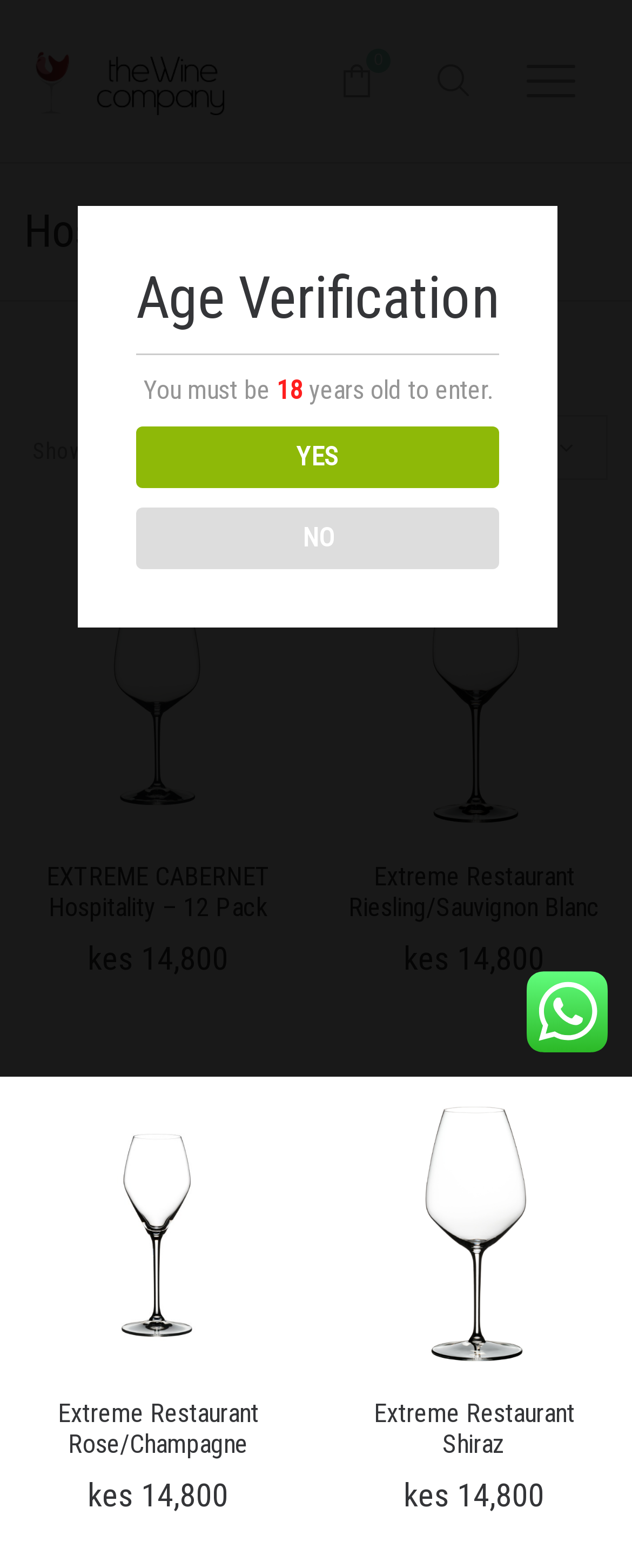Can you determine the bounding box coordinates of the area that needs to be clicked to fulfill the following instruction: "Click the 'EXTREME CABERNET Hospitality – 12 Pack' link"?

[0.073, 0.549, 0.427, 0.588]